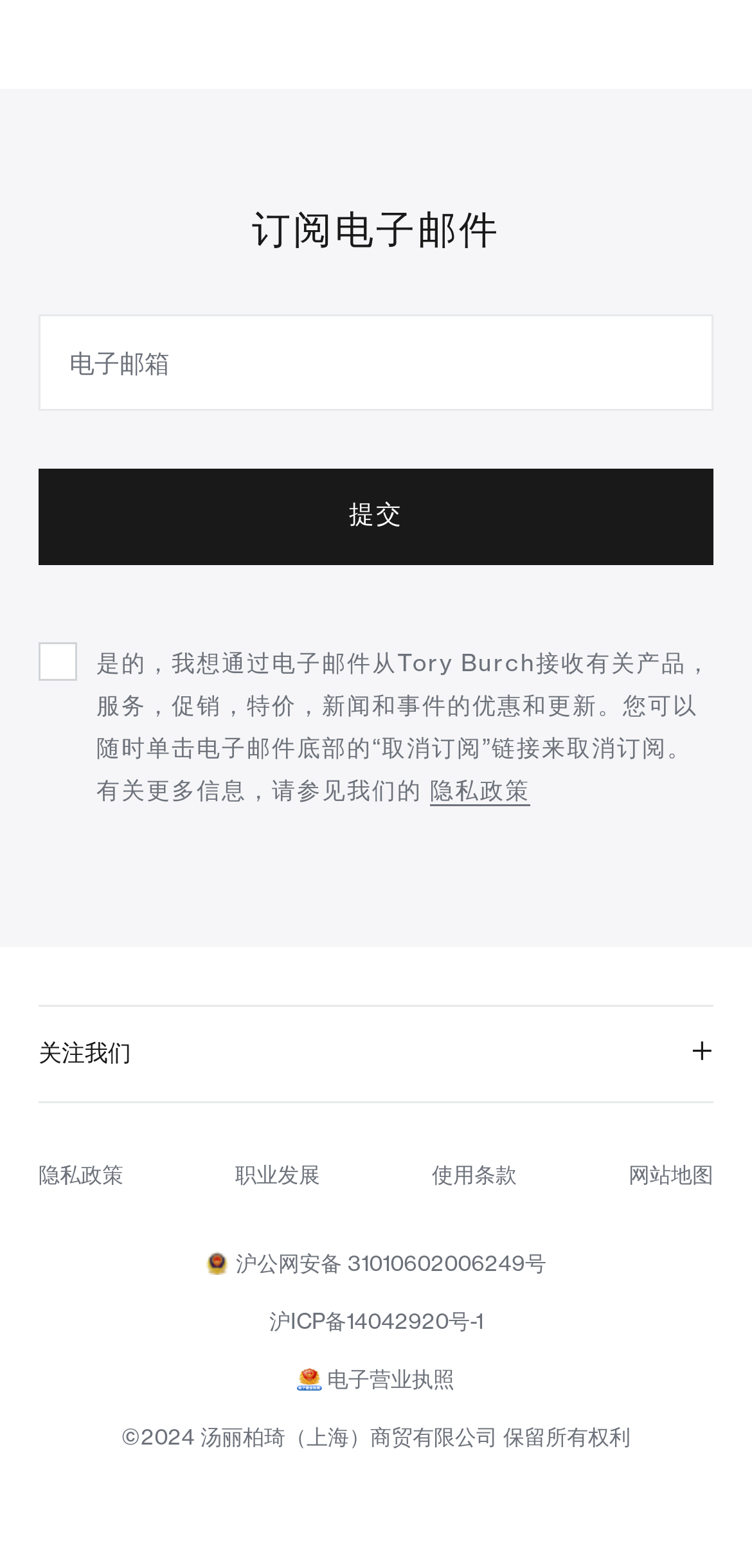Locate the bounding box coordinates of the area you need to click to fulfill this instruction: 'Enter email address'. The coordinates must be in the form of four float numbers ranging from 0 to 1: [left, top, right, bottom].

[0.051, 0.2, 0.949, 0.261]